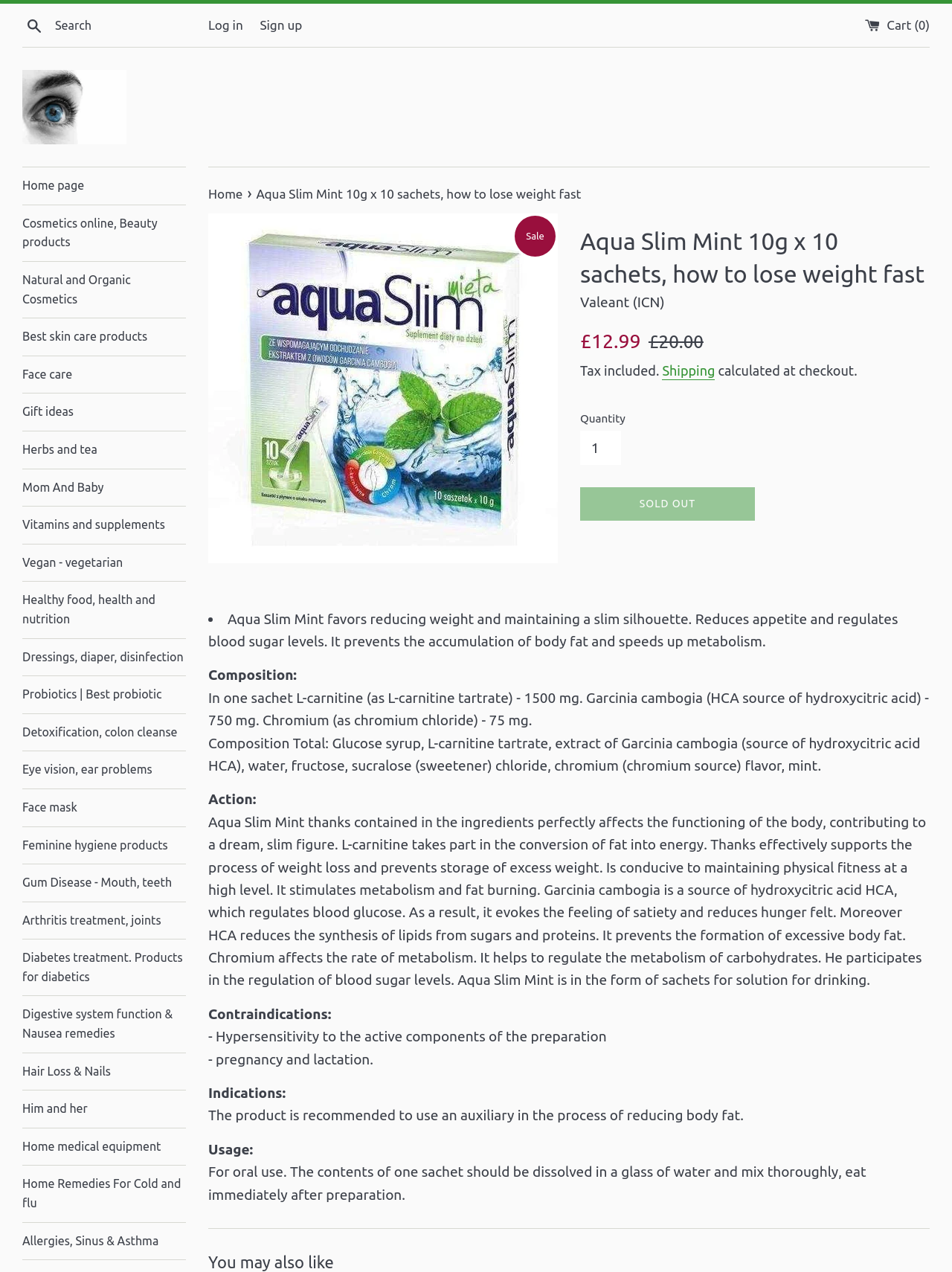From the given element description: "Arthritis treatment, joints", find the bounding box for the UI element. Provide the coordinates as four float numbers between 0 and 1, in the order [left, top, right, bottom].

[0.023, 0.709, 0.195, 0.738]